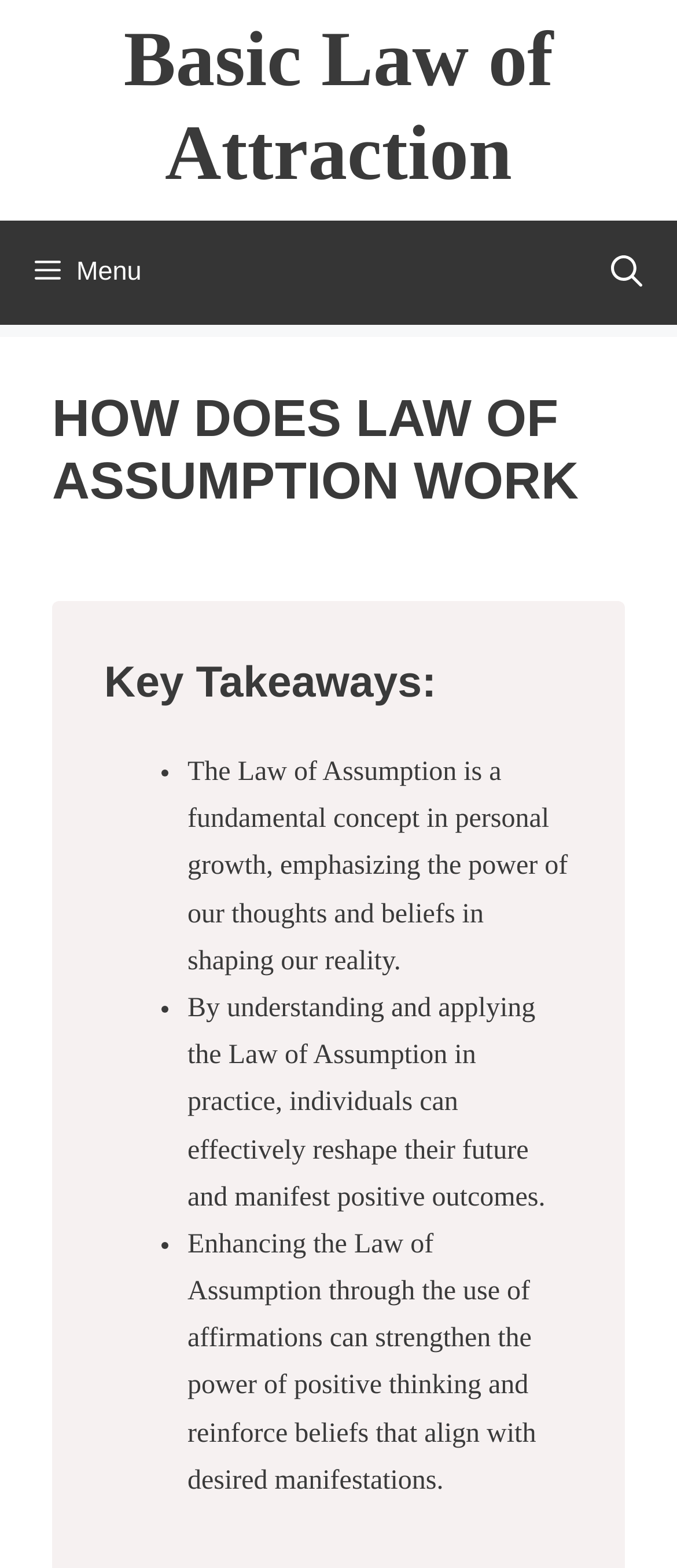Highlight the bounding box of the UI element that corresponds to this description: "Menu".

[0.0, 0.141, 1.0, 0.207]